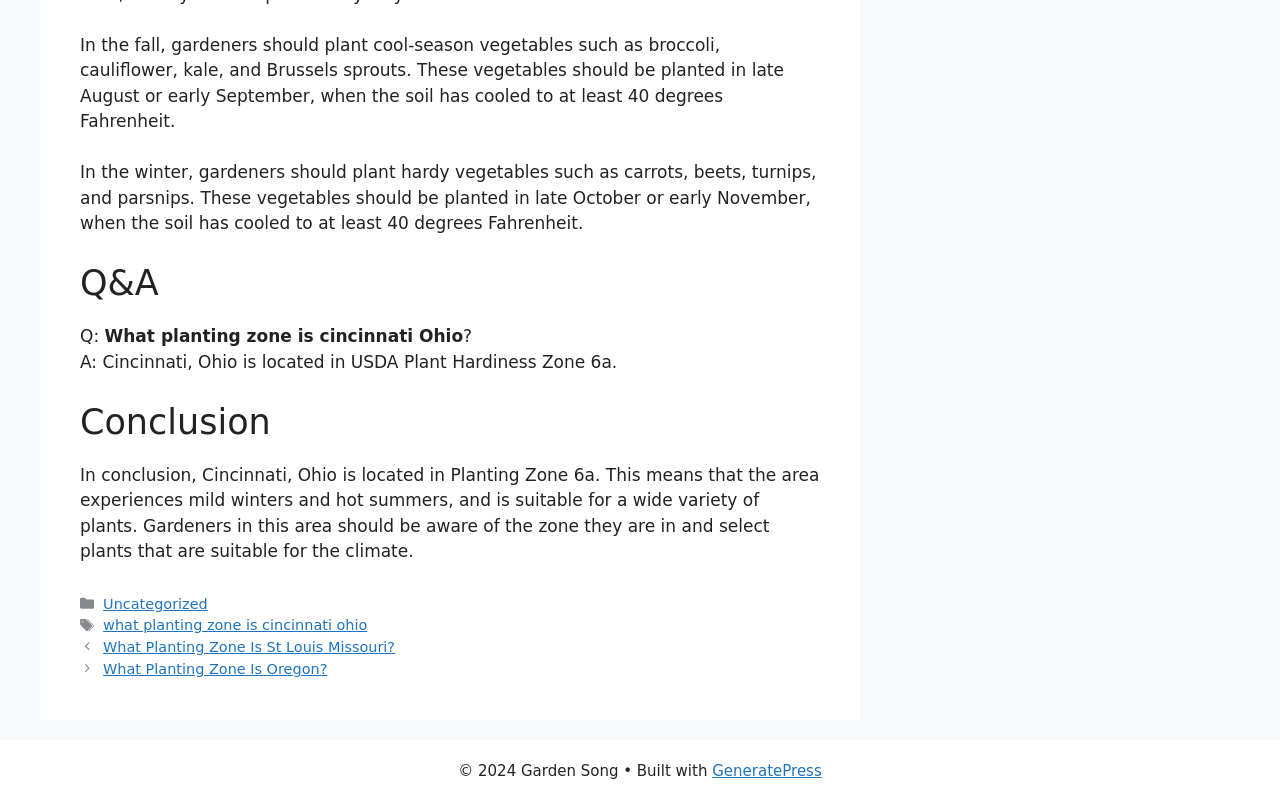What is the name of the website?
Based on the screenshot, respond with a single word or phrase.

Garden Song